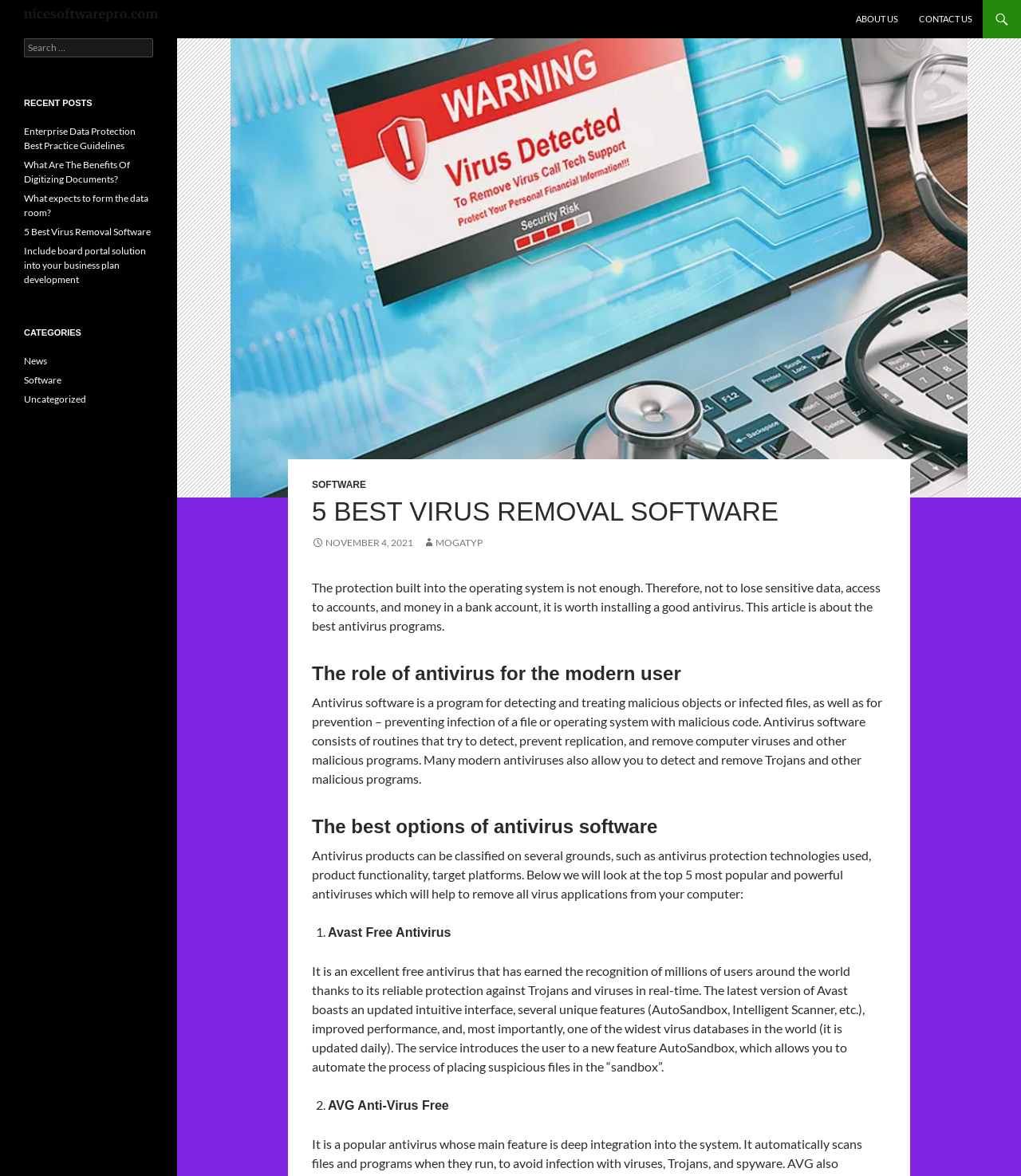Given the element description: "Contact Us", predict the bounding box coordinates of this UI element. The coordinates must be four float numbers between 0 and 1, given as [left, top, right, bottom].

[0.891, 0.0, 0.962, 0.033]